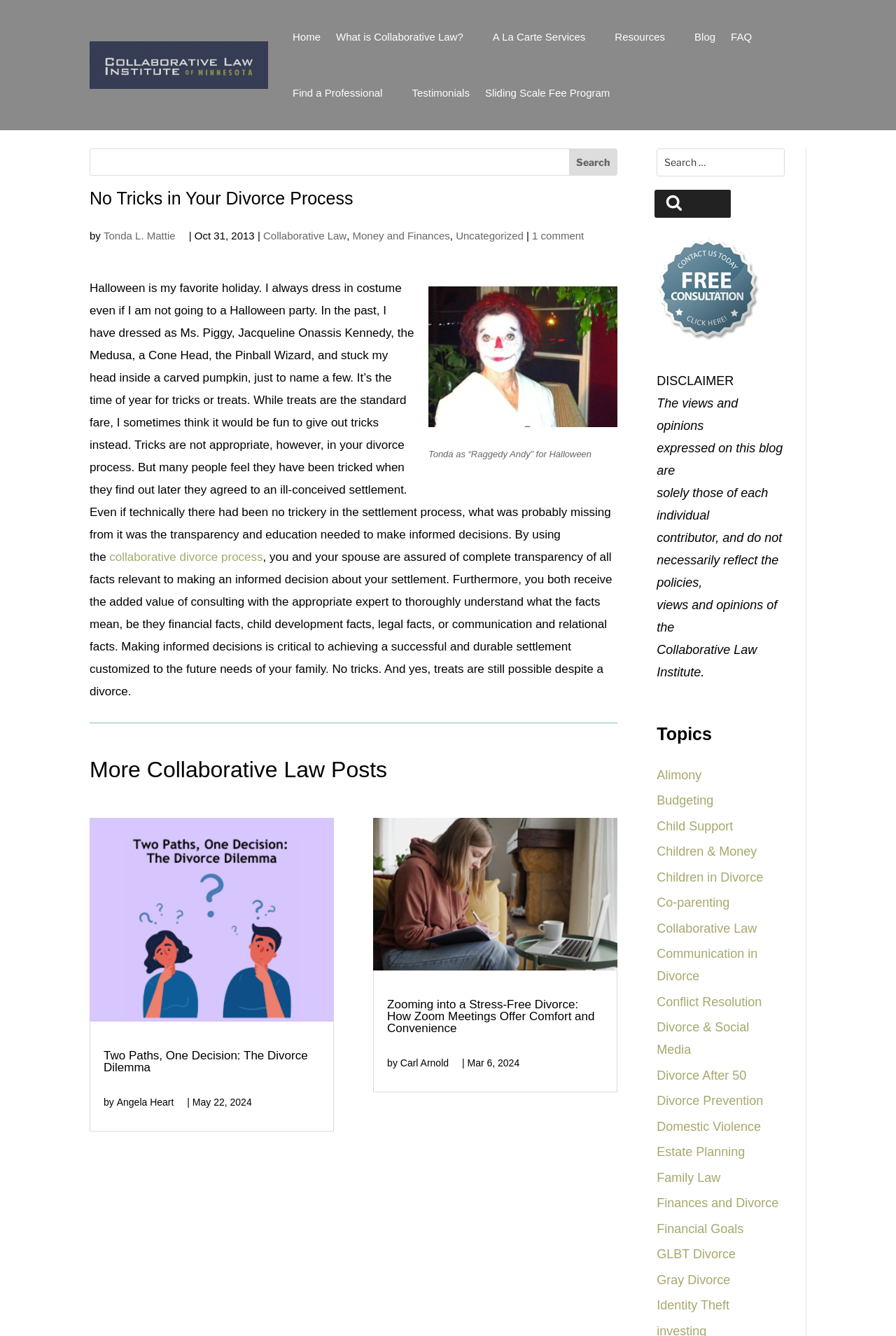What is the purpose of the collaborative divorce process?
By examining the image, provide a one-word or phrase answer.

To provide transparency and education